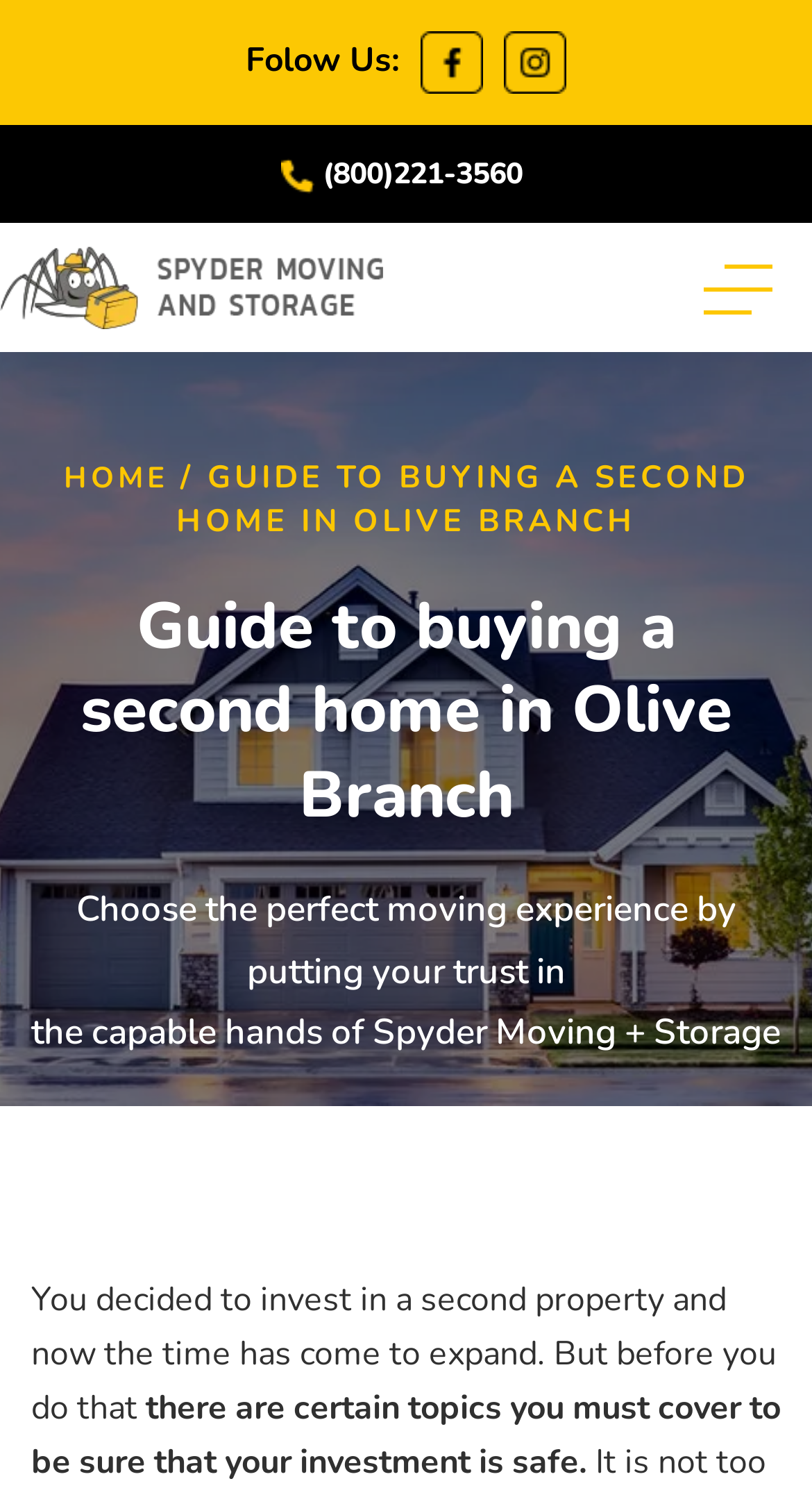Illustrate the webpage's structure and main components comprehensively.

The webpage is a guide to buying a second home in Olive Branch, provided by Spyder Moving Services. At the top left corner, there is a logo of Spyder Moving, accompanied by a navigation menu button on the right side. Below the logo, there are social media links, including Facebook and Instagram, represented by their respective icons. A phone number, (800)221-3560, is also displayed in this section.

The main content of the webpage is divided into sections, starting with a heading that matches the title of the webpage. The first section introduces the importance of trusting a capable moving company, Spyder Moving + Storage, for a perfect moving experience. The following sections provide guidance on investing in a second property, emphasizing the need to cover certain topics to ensure a safe investment.

Throughout the webpage, there are no images other than the social media icons and the Spyder Moving logo. The layout is organized, with clear headings and concise text, making it easy to navigate and read.